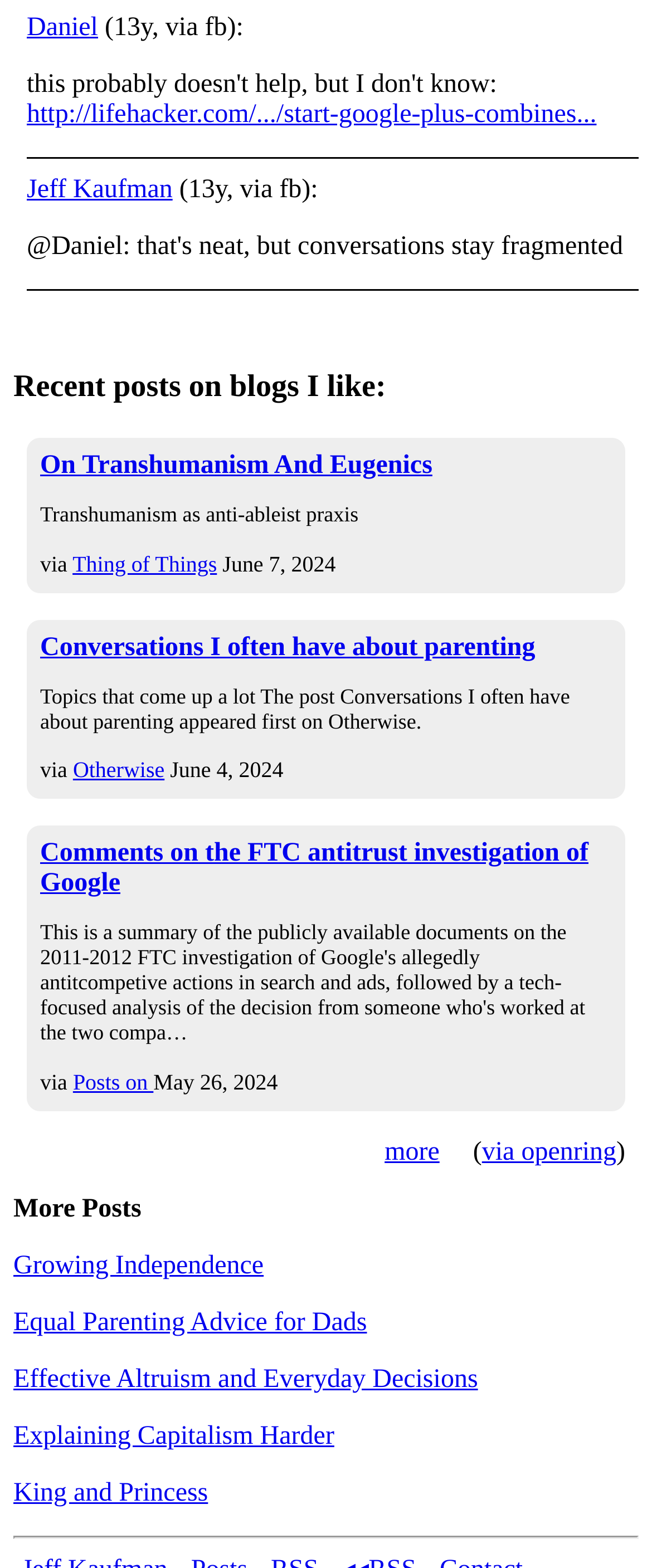What is the date of the post 'Conversations I often have about parenting'?
Give a one-word or short phrase answer based on the image.

June 4, 2024